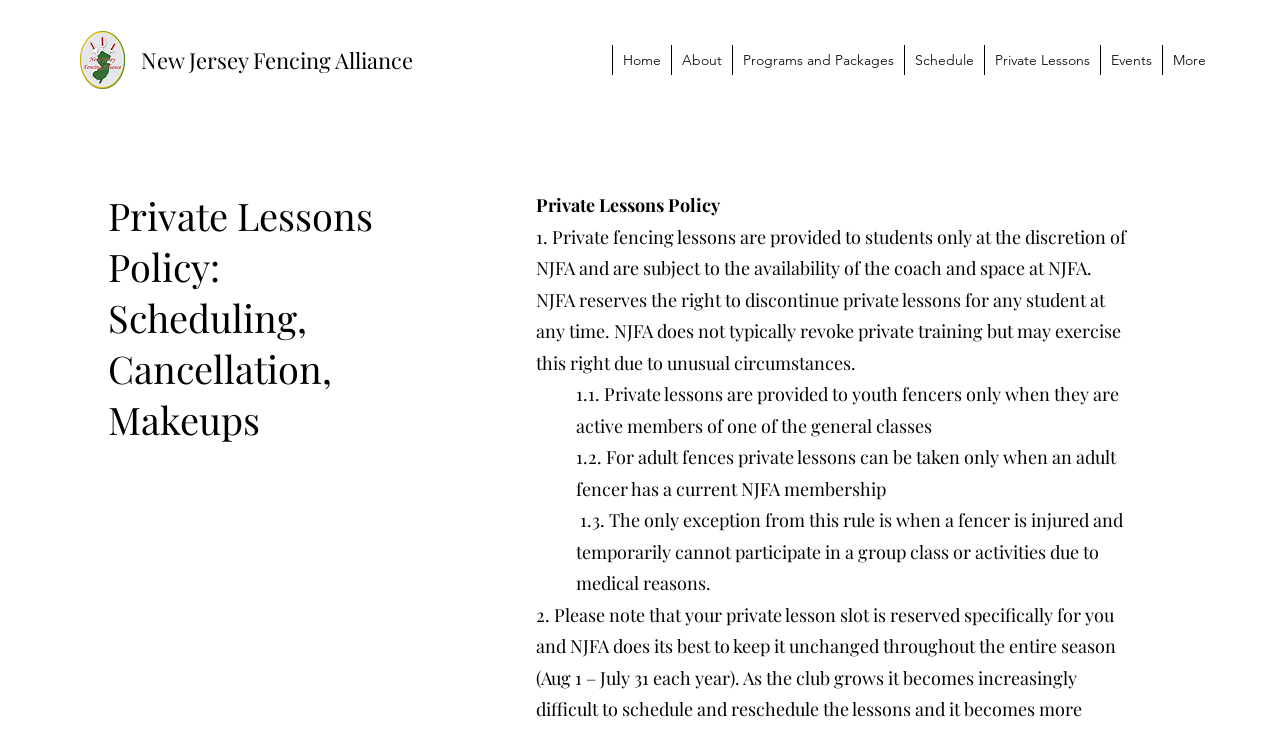Please identify the bounding box coordinates of the area that needs to be clicked to follow this instruction: "Go to the Home page".

[0.478, 0.062, 0.524, 0.103]